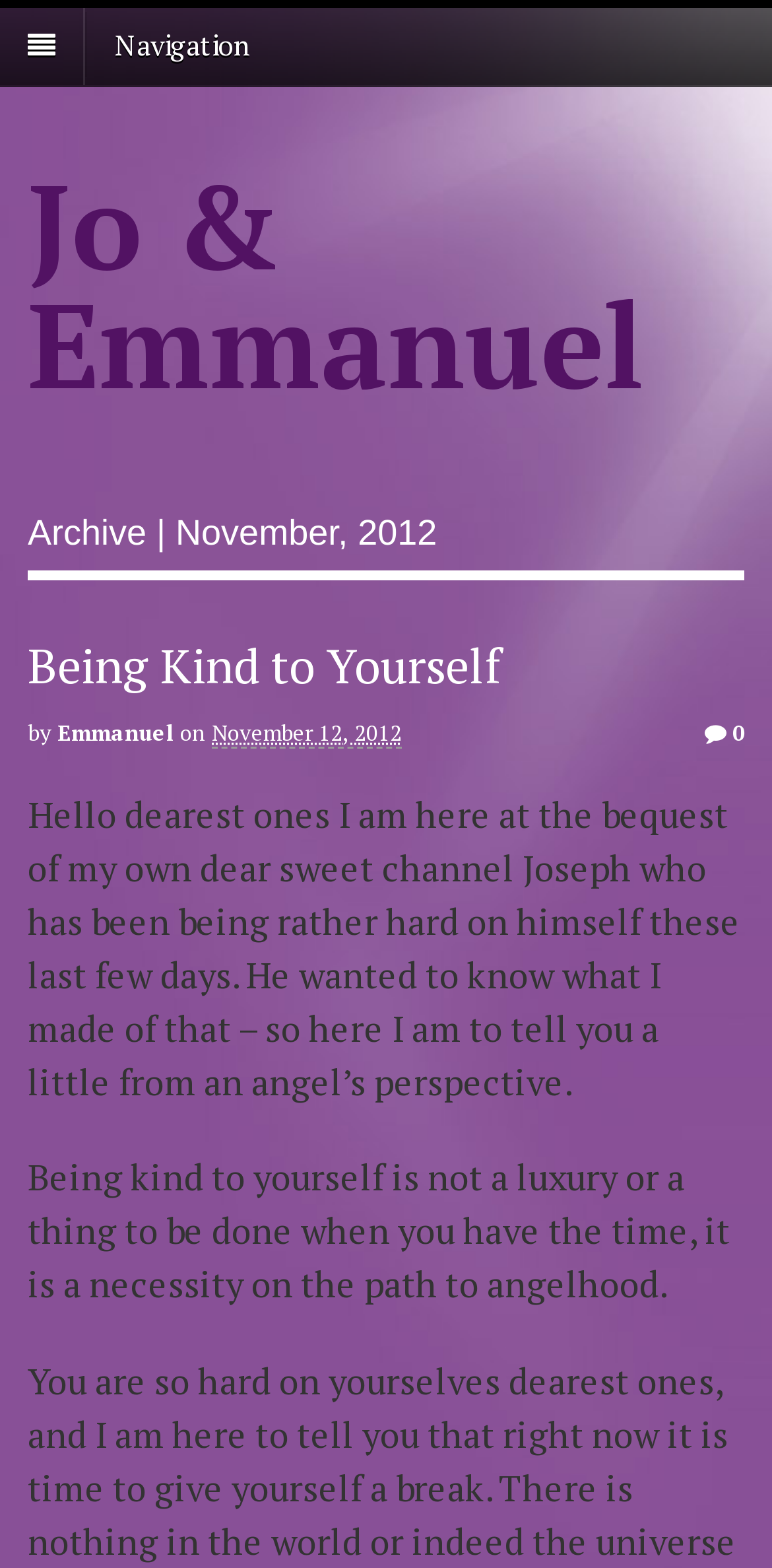Create a detailed narrative of the webpage’s visual and textual elements.

The webpage appears to be a blog post or article from November 2012, written by Jo & Emmanuel. At the top, there is a navigation section with a link labeled "Navigation". Below this, the title "Jo & Emmanuel" is prominently displayed.

The main content of the page is divided into sections. The first section is a heading that reads "Archive | November, 2012", which is followed by a subheading "Being Kind to Yourself". This subheading is accompanied by a link with the same text. The author's name, "Emmanuel", is mentioned below, along with the date "November 12, 2012" in a abbreviated format.

The main article begins with a greeting, addressing the readers as "dearest ones". The text discusses the importance of being kind to oneself, with the author sharing their perspective as an angel. The article continues with a paragraph emphasizing that being kind to oneself is a necessity on the path to "angelhood".

There are no images on the page, but there are several links and headings that provide structure to the content. The overall layout is organized, with clear headings and concise text.